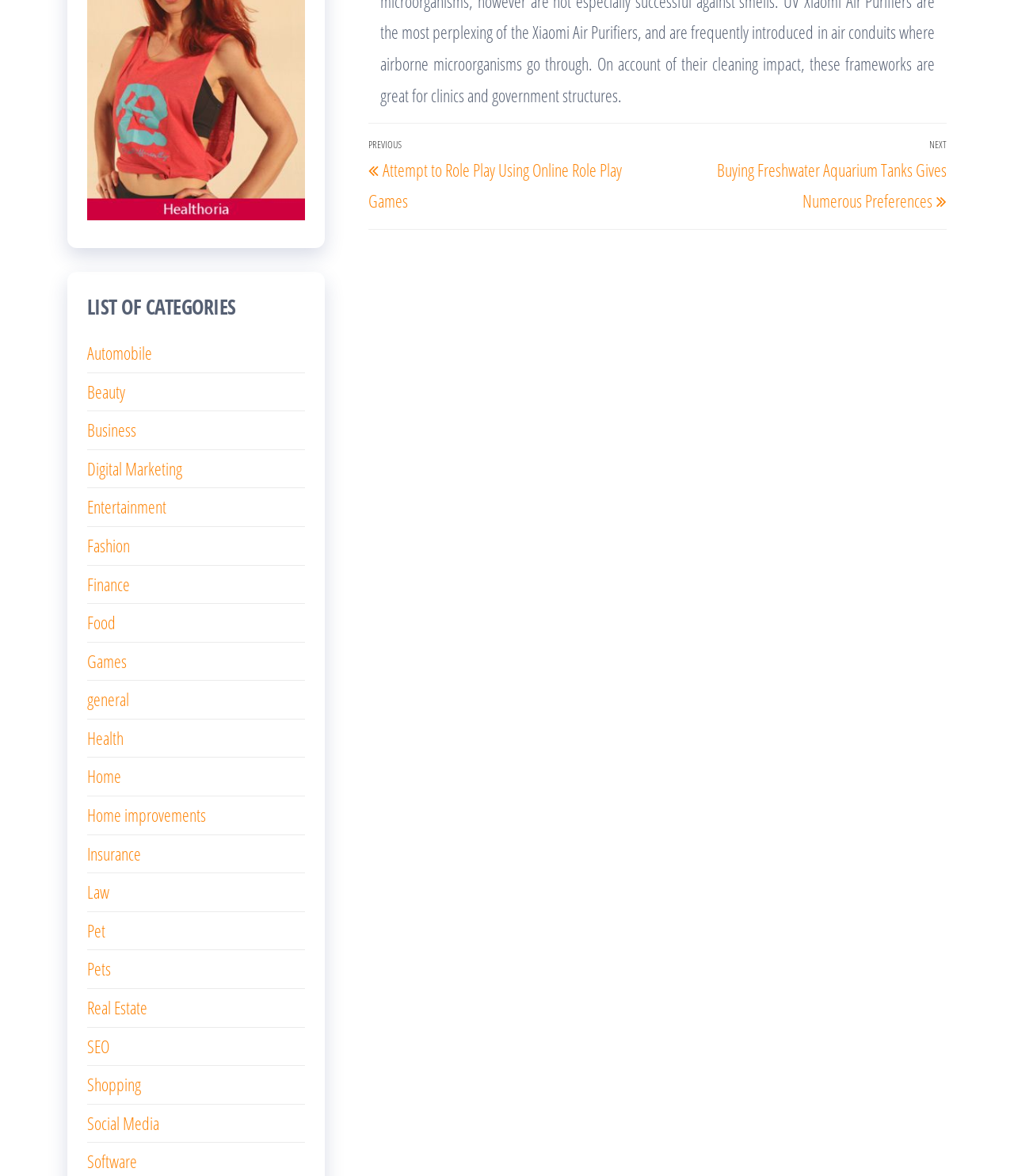Using the description: "Health", identify the bounding box of the corresponding UI element in the screenshot.

[0.086, 0.617, 0.122, 0.637]